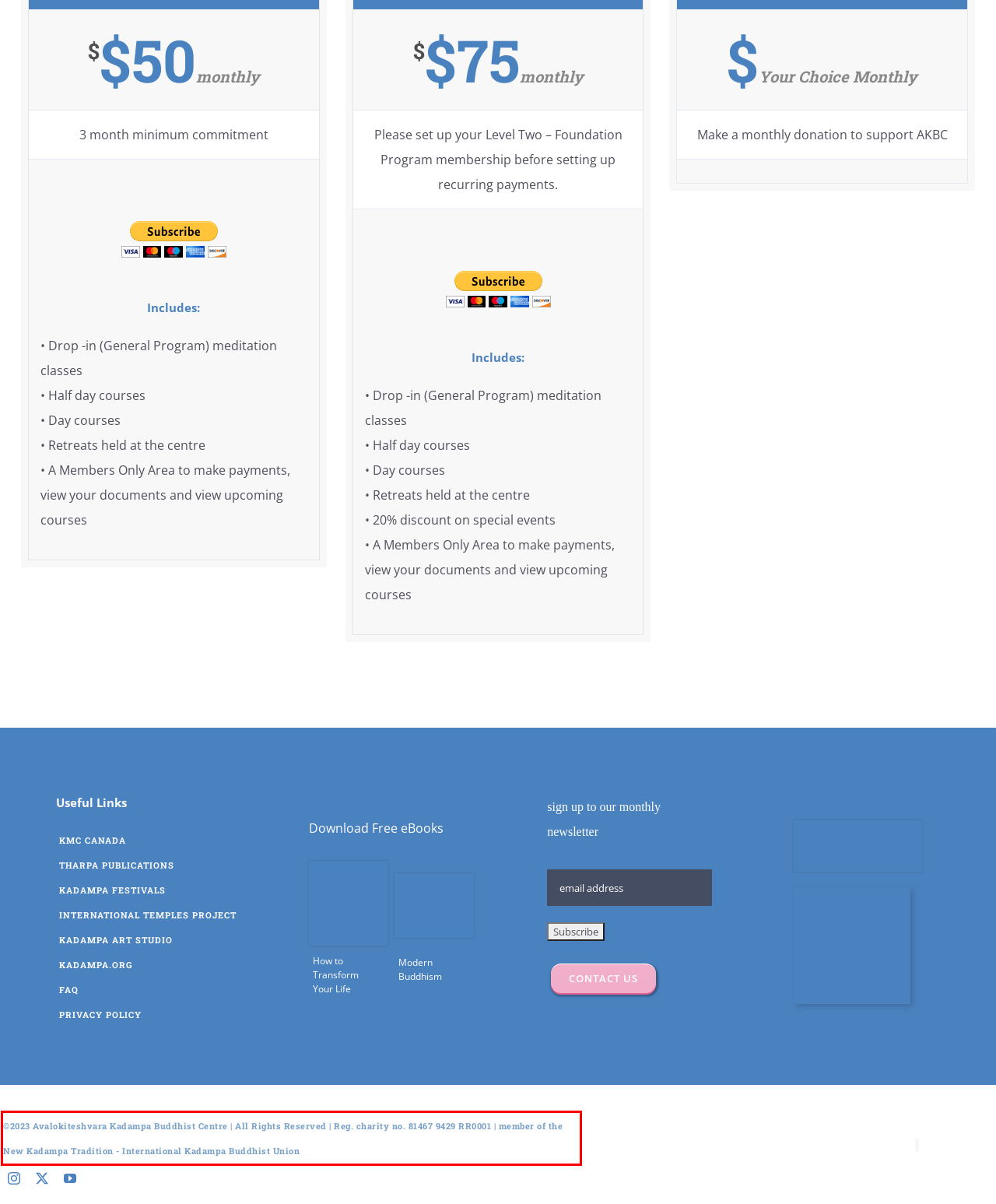You have a screenshot of a webpage, and there is a red bounding box around a UI element. Utilize OCR to extract the text within this red bounding box.

©2023 Avalokiteshvara Kadampa Buddhist Centre | All Rights Reserved | Reg. charity no. 81467 9429 RR0001 | member of the New Kadampa Tradition - International Kadampa Buddhist Union